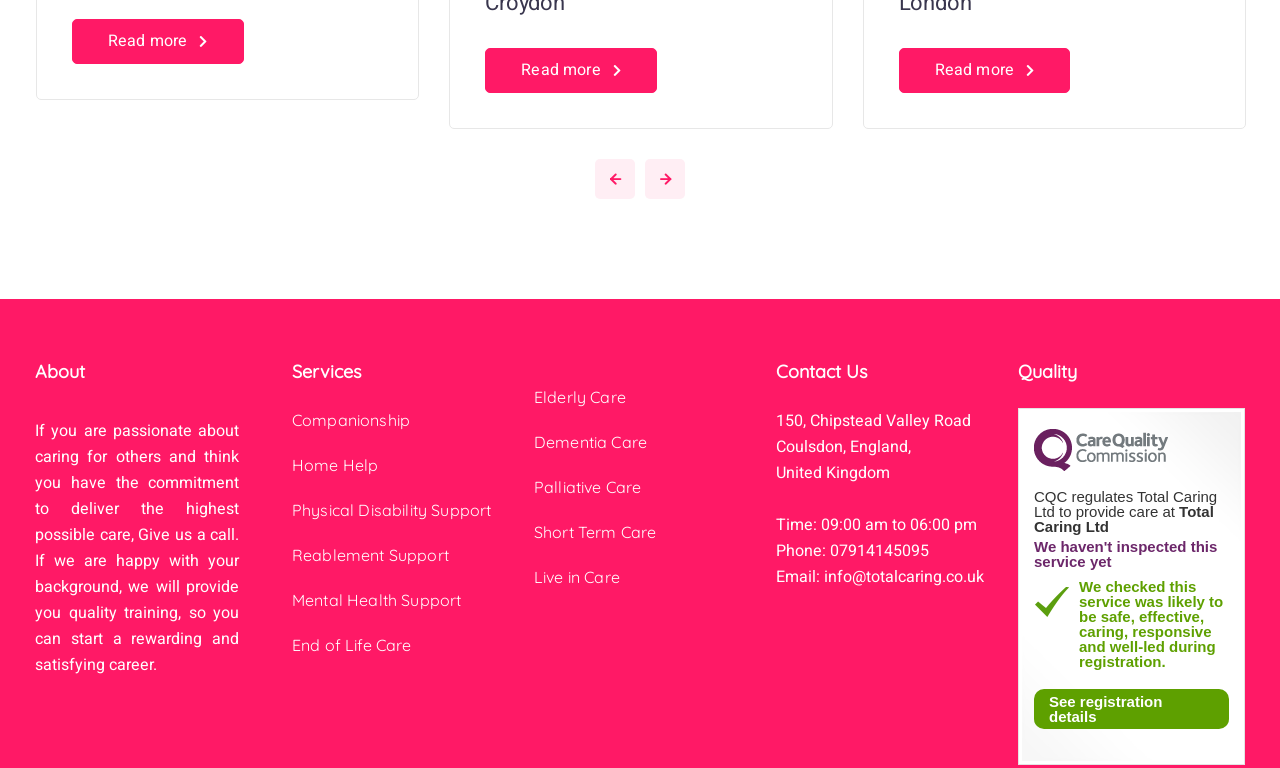What are the company's working hours? Look at the image and give a one-word or short phrase answer.

09:00 am to 06:00 pm